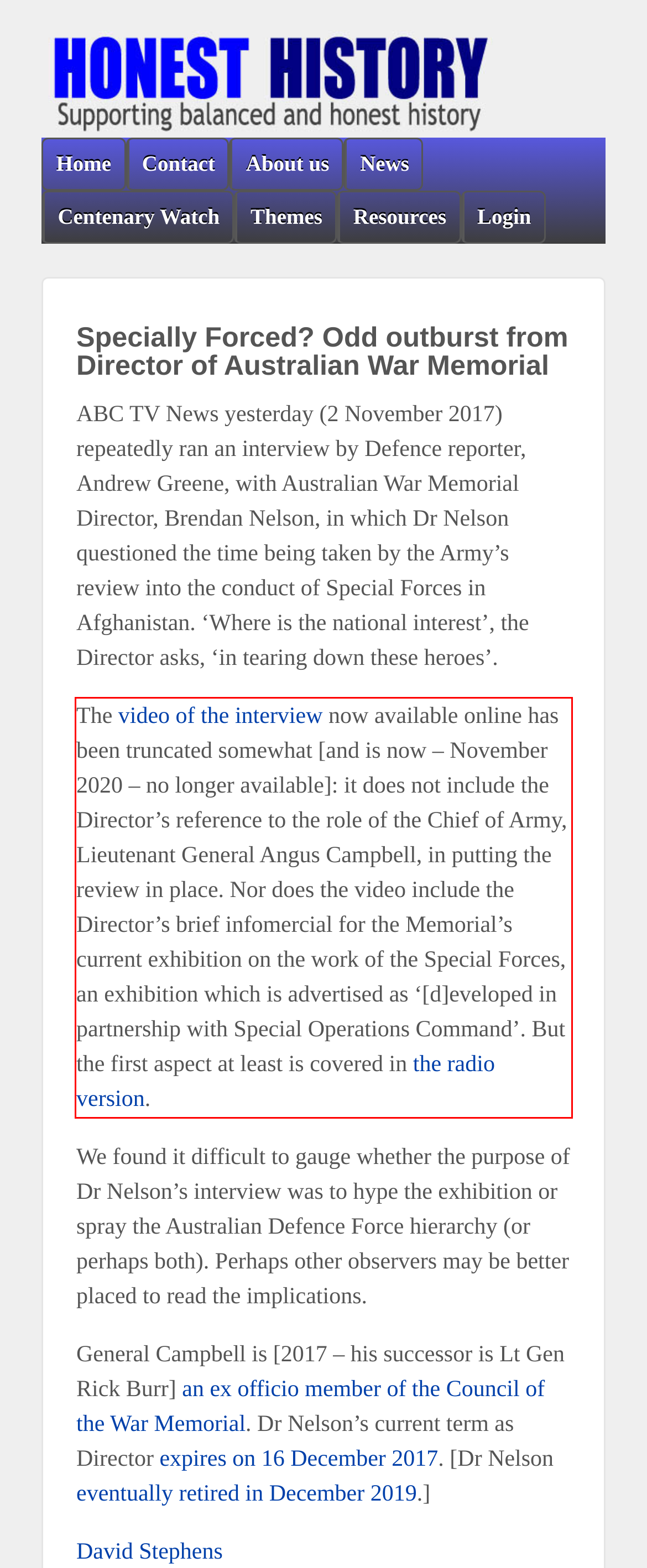Using the webpage screenshot, recognize and capture the text within the red bounding box.

The video of the interview now available online has been truncated somewhat [and is now – November 2020 – no longer available]: it does not include the Director’s reference to the role of the Chief of Army, Lieutenant General Angus Campbell, in putting the review in place. Nor does the video include the Director’s brief infomercial for the Memorial’s current exhibition on the work of the Special Forces, an exhibition which is advertised as ‘[d]eveloped in partnership with Special Operations Command’. But the first aspect at least is covered in the radio version.